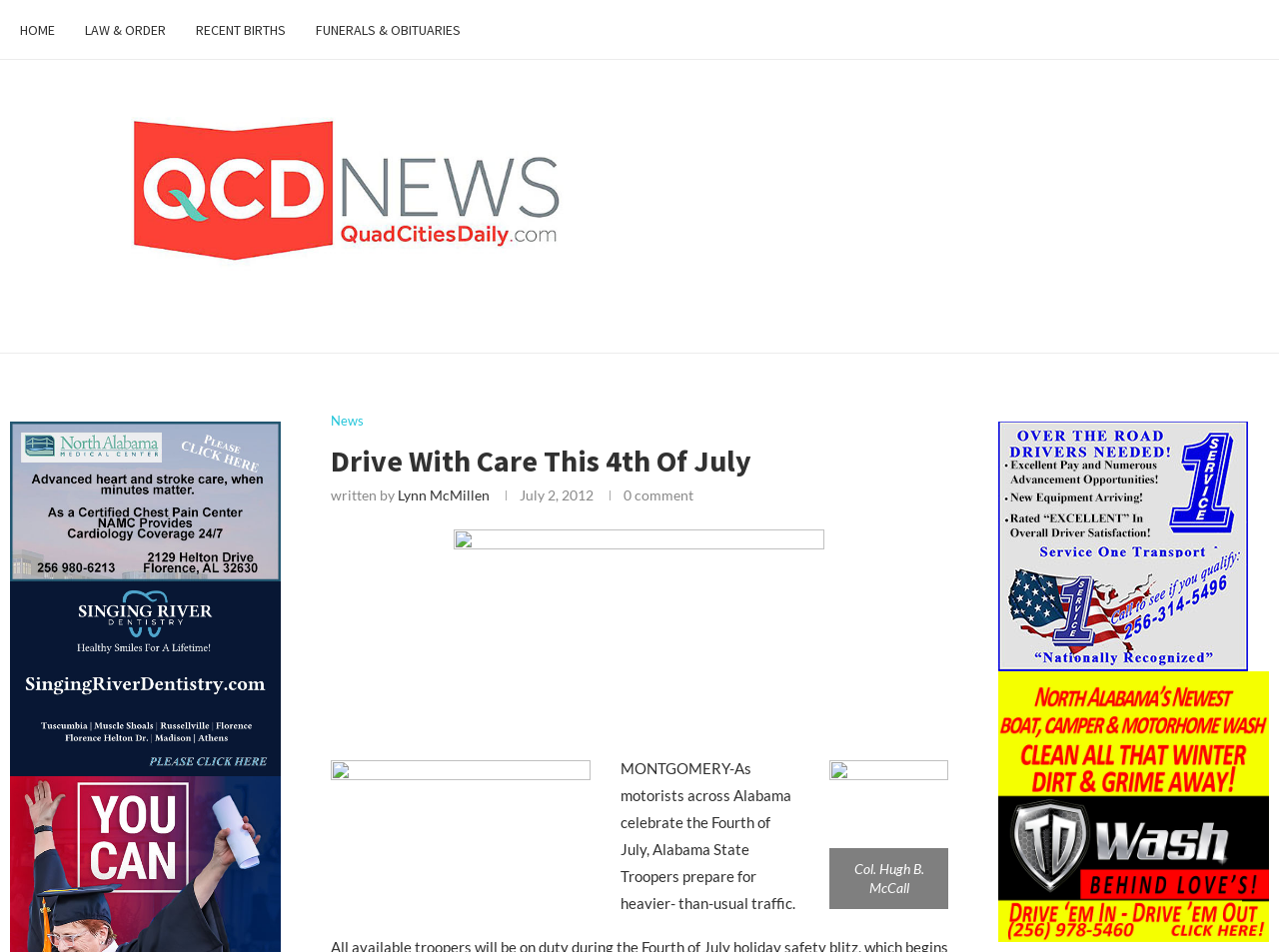Generate a comprehensive description of the webpage content.

The webpage is a news article page with a focus on a specific article titled "Drive With Care This 4th Of July". At the top, there is a navigation menu with links to "HOME", "LAW & ORDER", "RECENT BIRTHS", "FUNERALS & OBITUARIES", and a search bar on the right side. Below the navigation menu, there is a large banner with the title "Quad Cities Daily" and an image of the same name.

The main article section starts with a heading "Drive With Care This 4th Of July" followed by the author's name "Lynn McMillen" and the publication date "July 2, 2012". The article text is divided into paragraphs, with the first paragraph describing the preparations of Alabama State Troopers for heavier-than-usual traffic during the Fourth of July celebrations.

On the right side of the article, there are several images, including one with a caption "Col. Hugh B. McCall" and another with an image of a person. There are also links to other articles or websites, including "Service One", "TD Wash", "North Alabama Medical Center", "Singing River Dentistry", and "NWSCC", each accompanied by an image.

The overall structure of the webpage is divided into sections, with the navigation menu and banner at the top, the main article section in the middle, and the links and images on the right side.